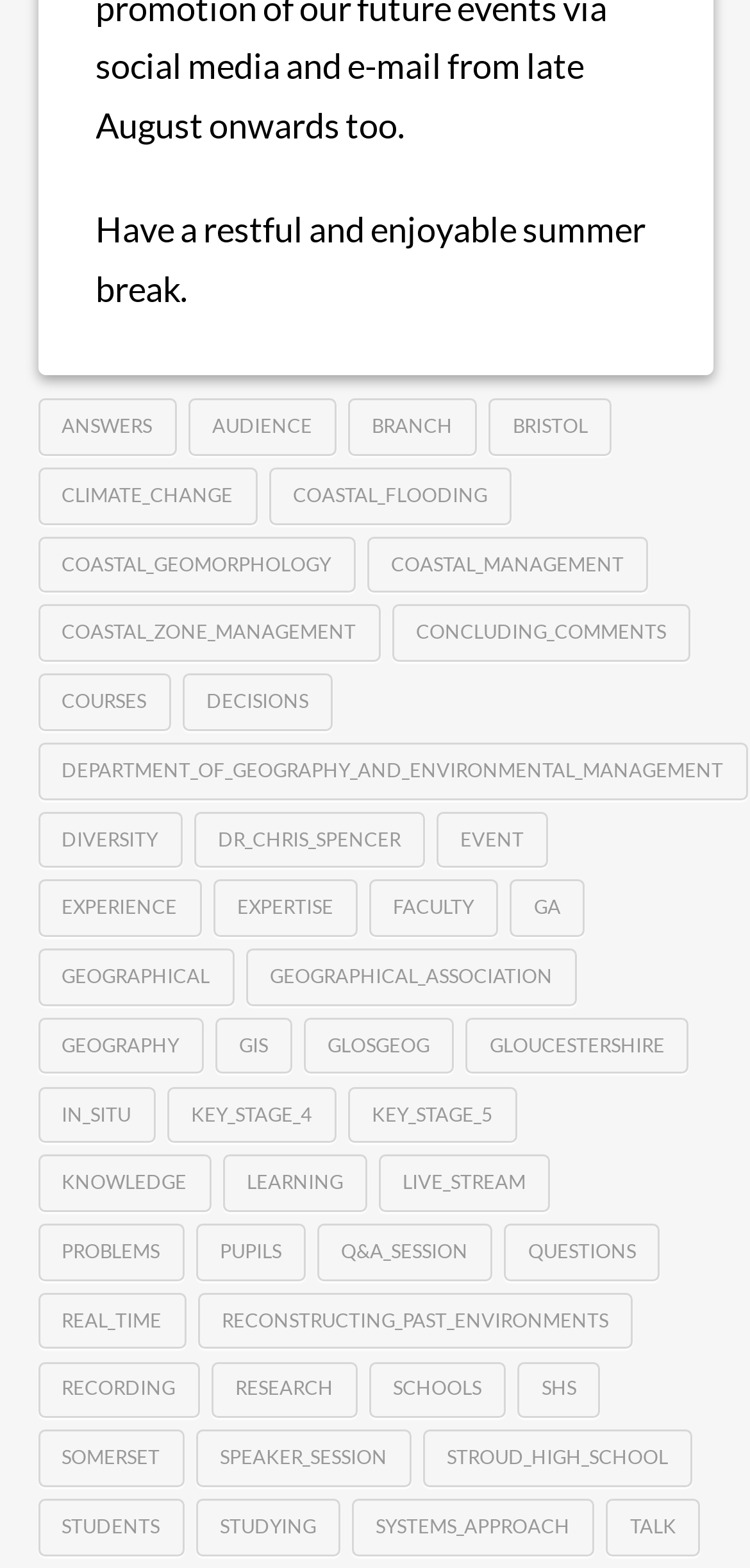Please identify the bounding box coordinates of the area that needs to be clicked to fulfill the following instruction: "Visit the 'GEOGRAPHY' page."

[0.05, 0.649, 0.271, 0.685]